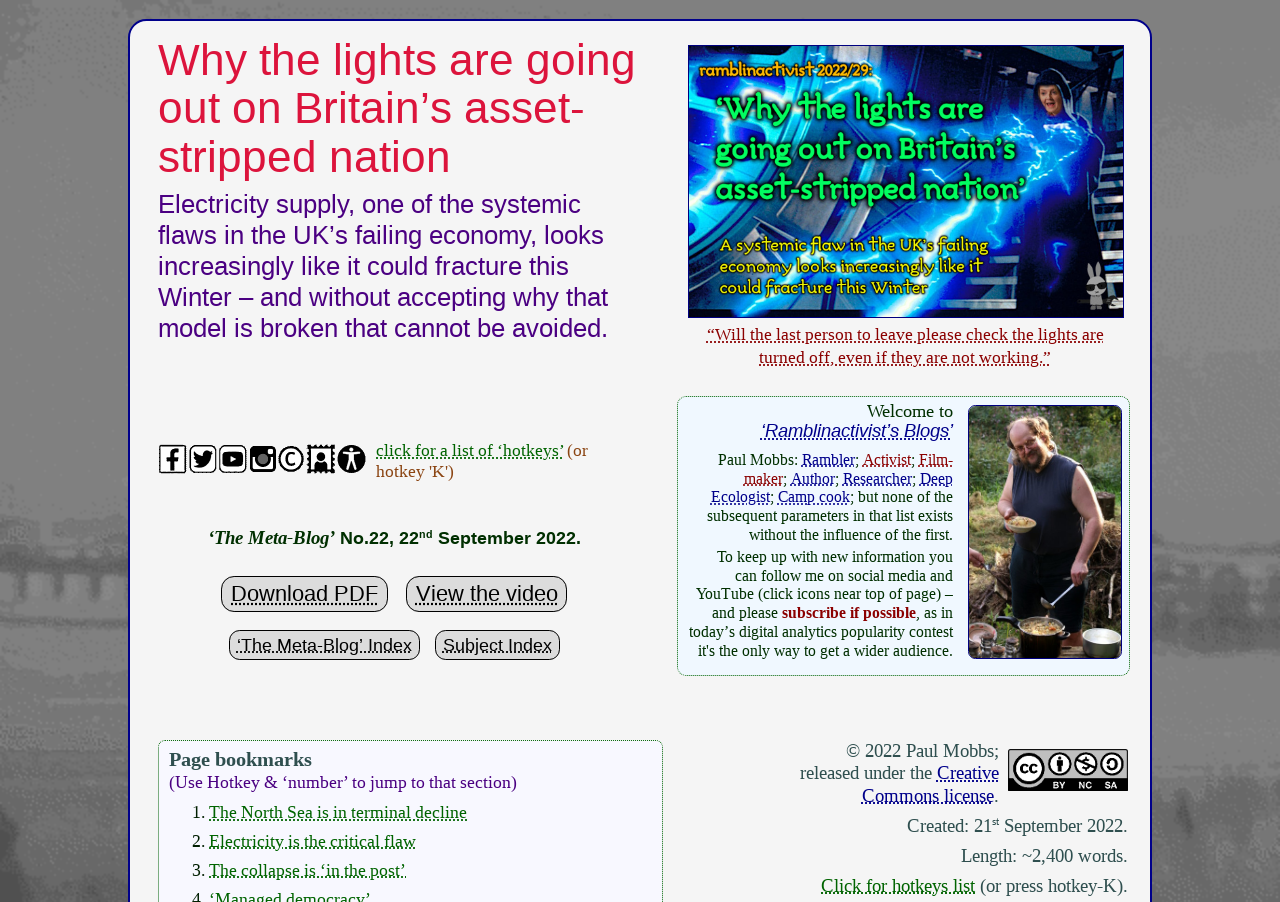What is the license under which the content is released? Please answer the question using a single word or phrase based on the image.

Creative Commons license